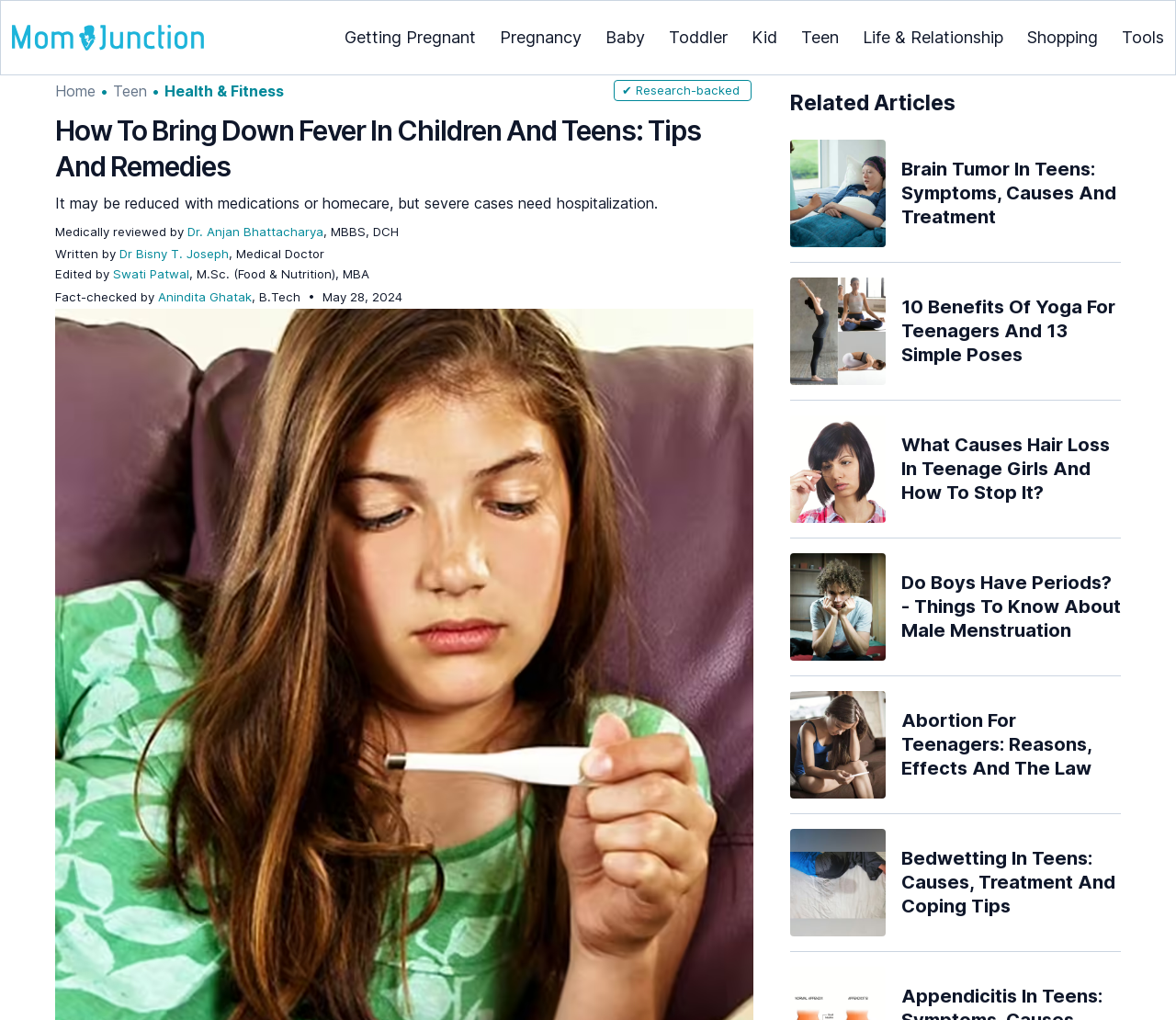Identify the bounding box coordinates of the clickable region necessary to fulfill the following instruction: "Click the 'Home' link". The bounding box coordinates should be four float numbers between 0 and 1, i.e., [left, top, right, bottom].

[0.047, 0.08, 0.081, 0.098]